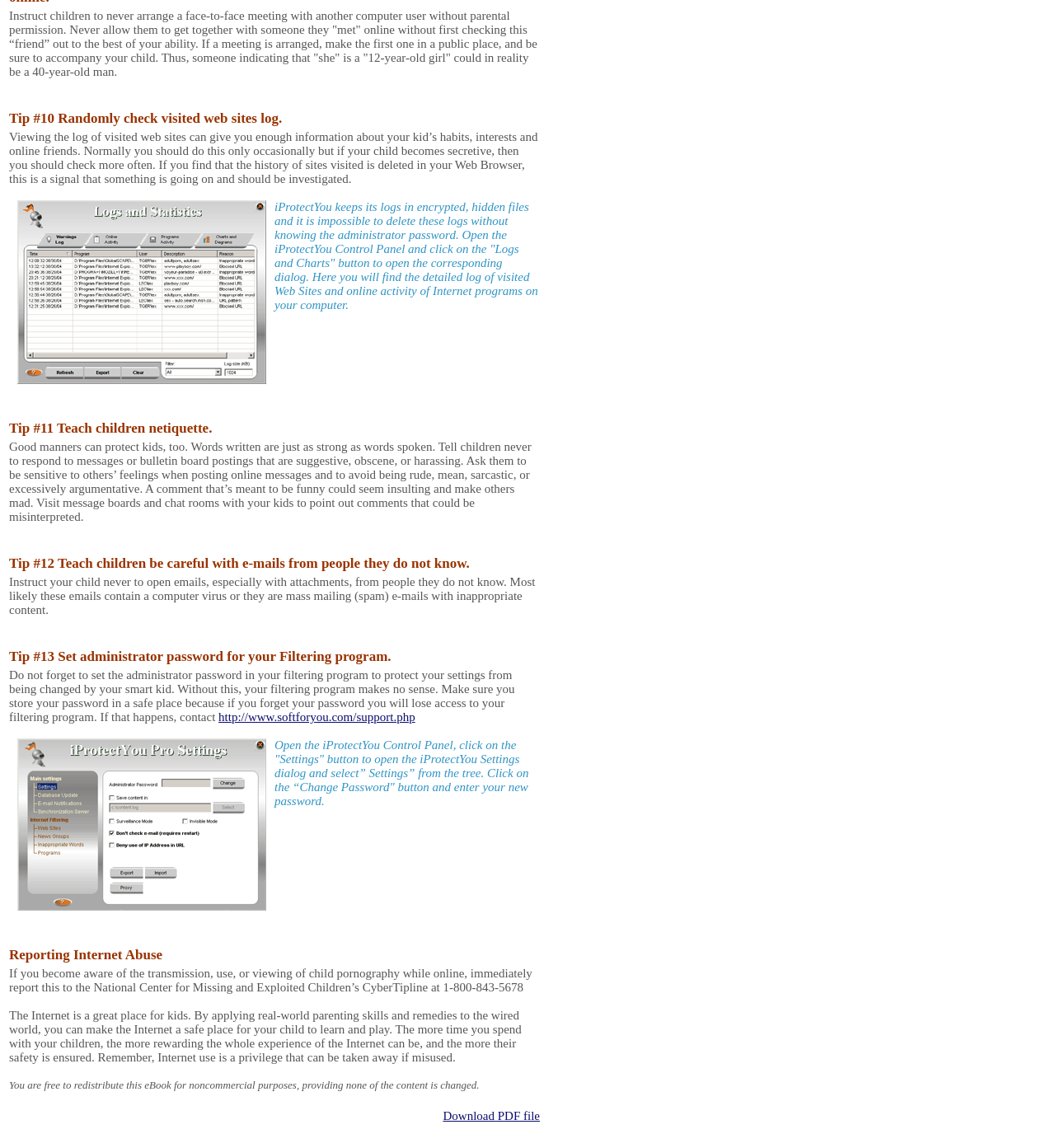Provide a short answer to the following question with just one word or phrase: What is iProtectYou?

A filtering program